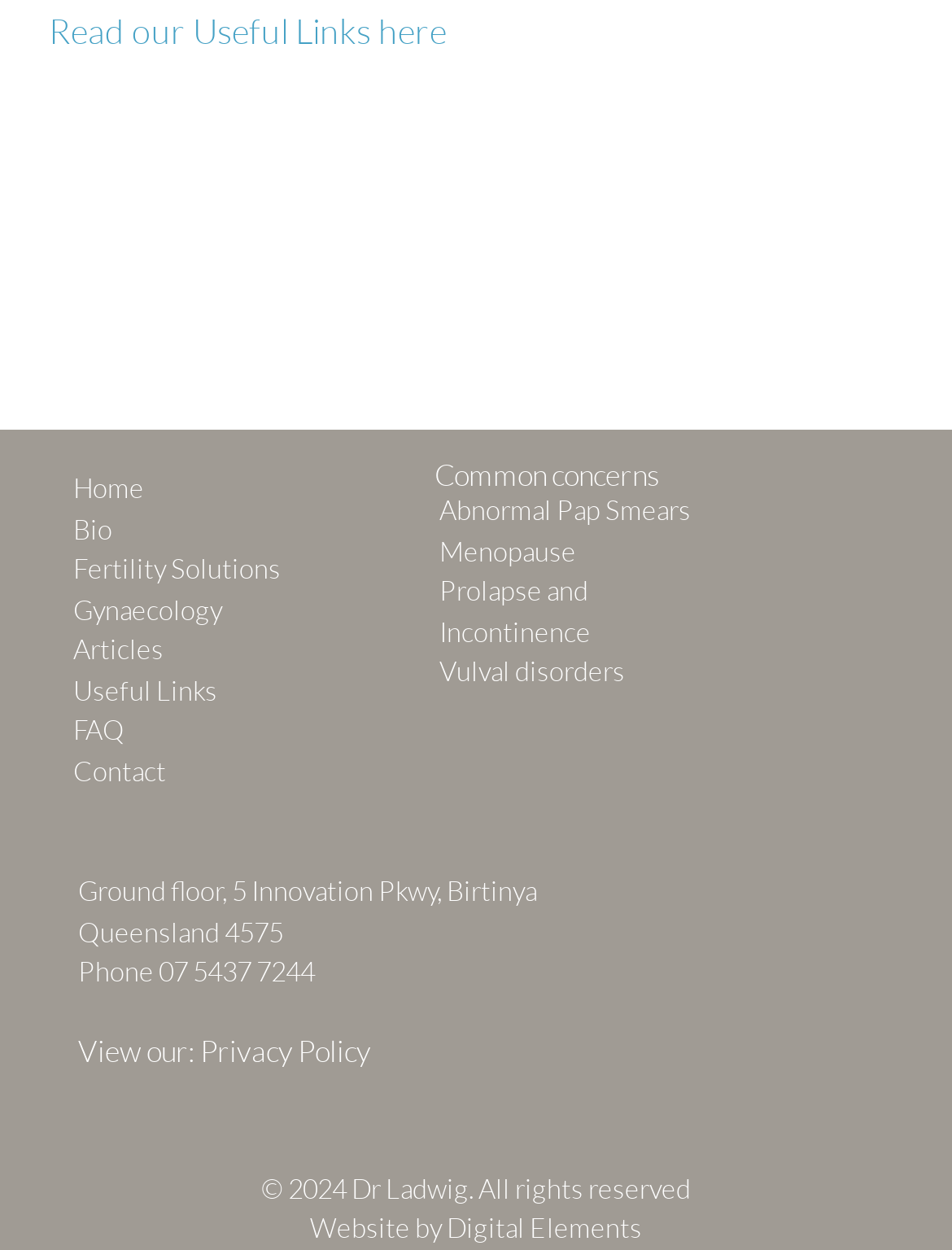Based on the element description: "Prolapse and Incontinence", identify the UI element and provide its bounding box coordinates. Use four float numbers between 0 and 1, [left, top, right, bottom].

[0.462, 0.463, 0.621, 0.518]